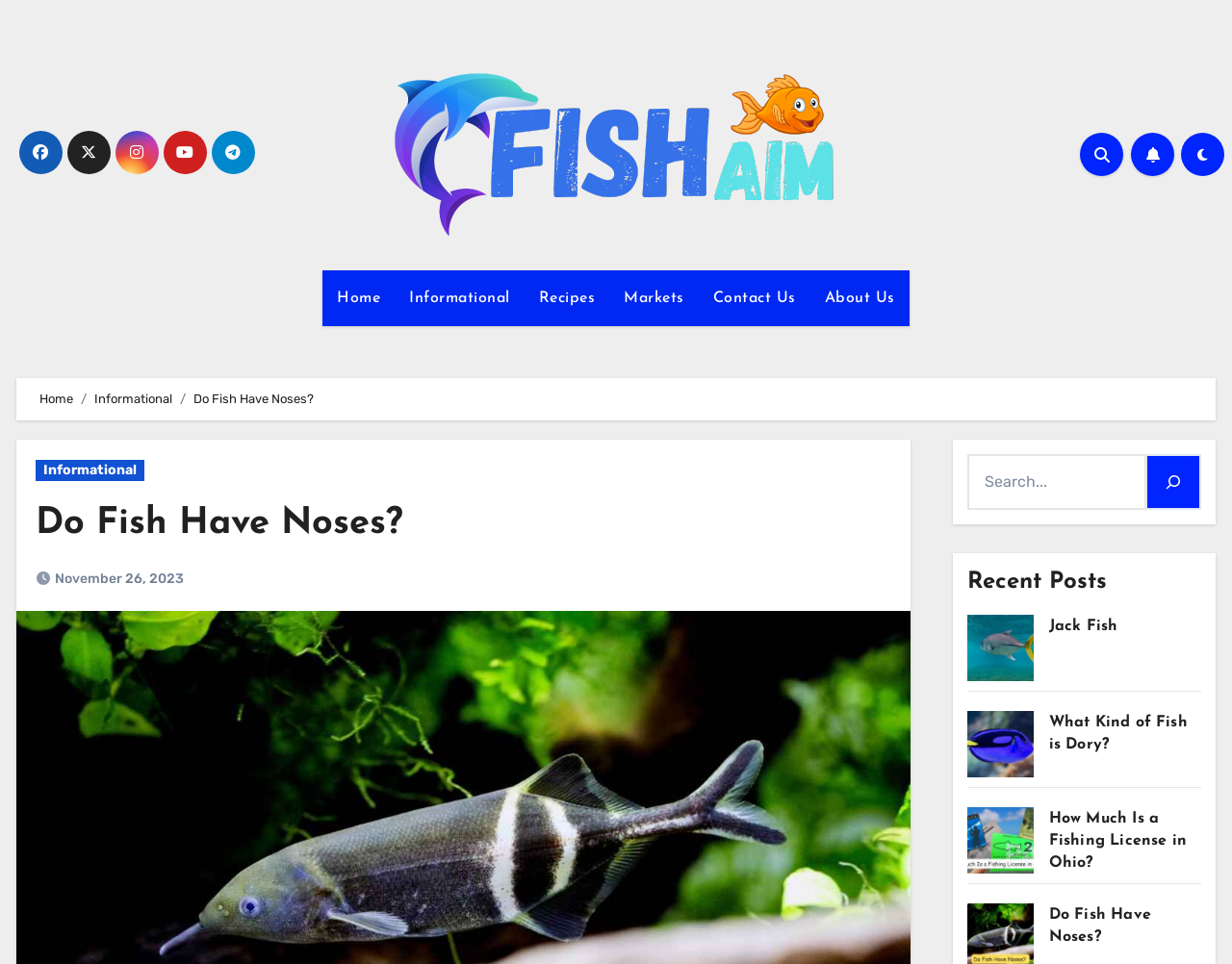What is the date of the article?
Please respond to the question with a detailed and thorough explanation.

The date of the article can be found below the main heading, where it says 'November 26, 2023'.